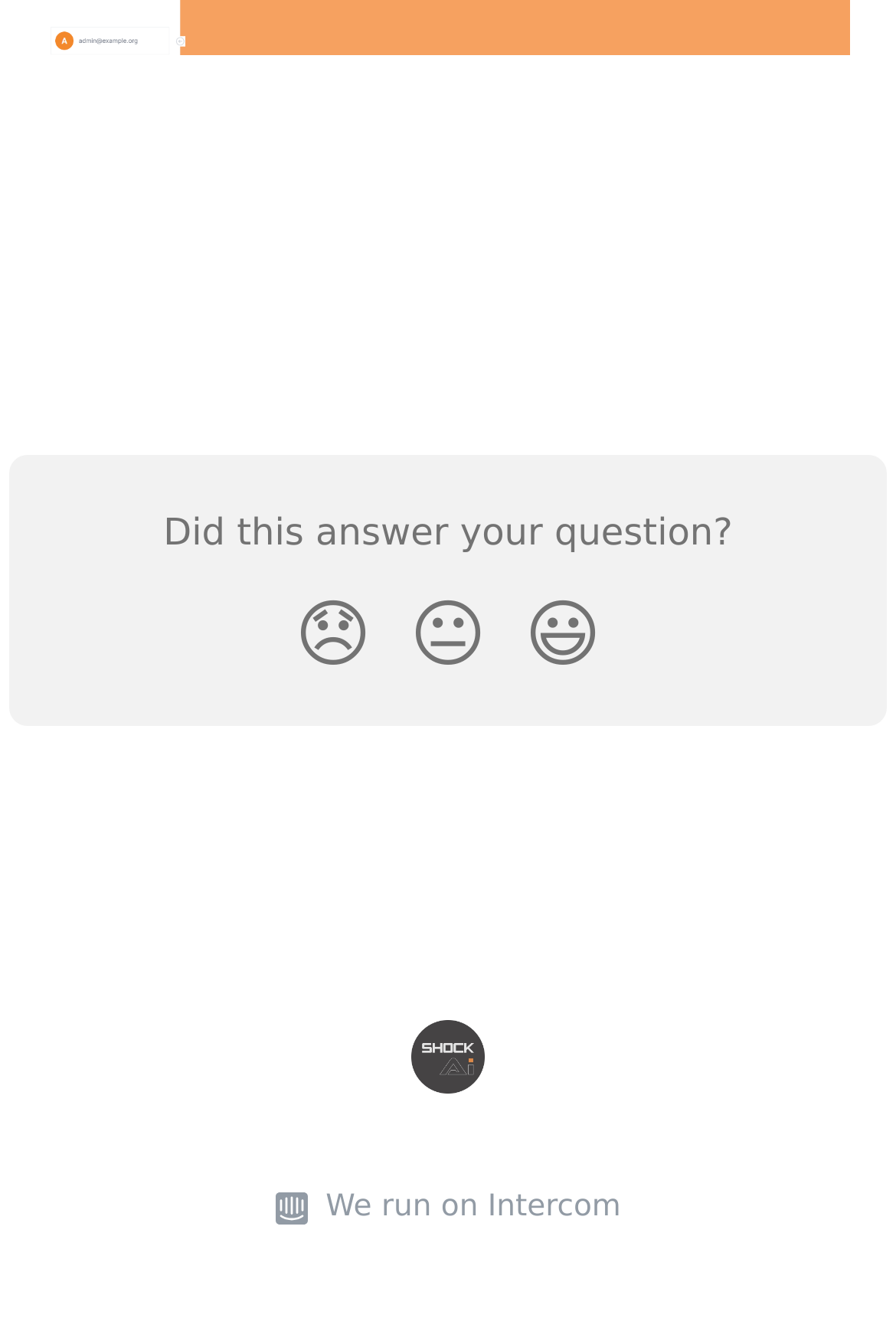Identify the bounding box of the UI element described as follows: "😞". Provide the coordinates as four float numbers in the range of 0 to 1 [left, top, right, bottom].

[0.308, 0.425, 0.436, 0.519]